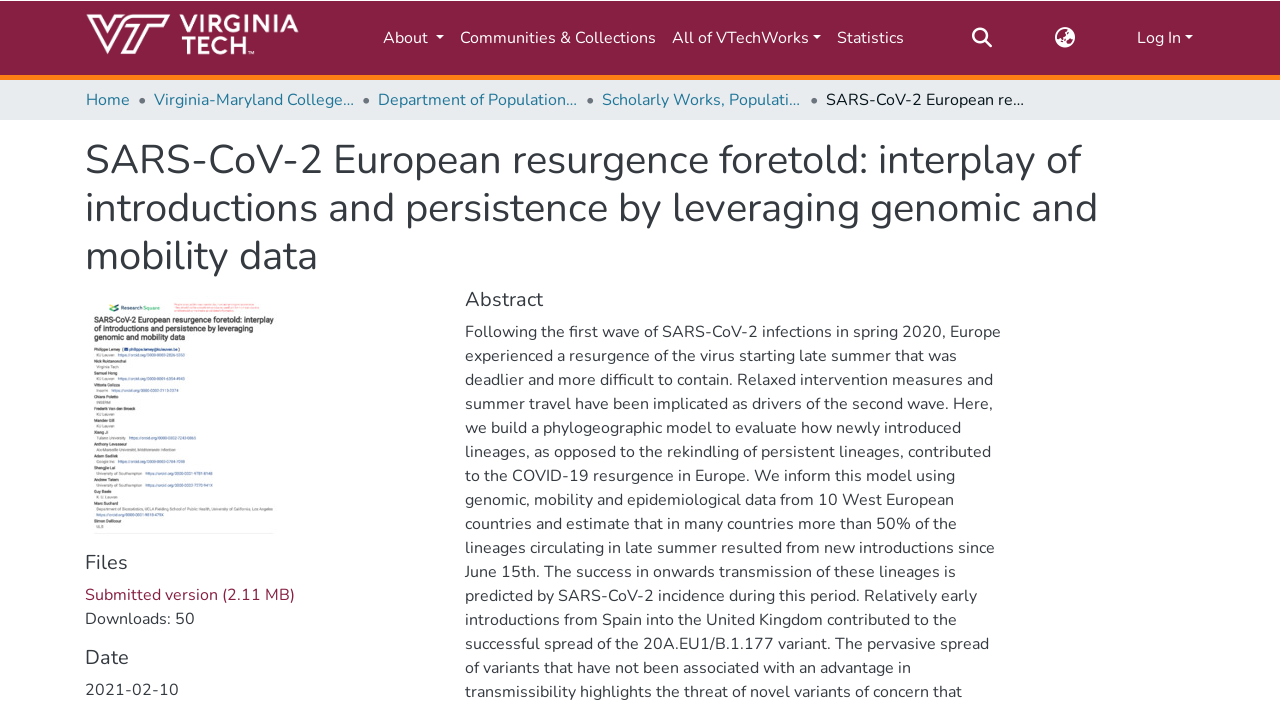Find and indicate the bounding box coordinates of the region you should select to follow the given instruction: "Switch language".

[0.822, 0.037, 0.842, 0.071]